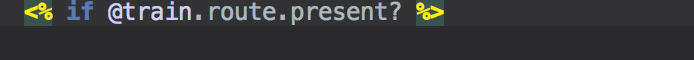What is being checked in the conditional statement?
Refer to the image and provide a one-word or short phrase answer.

Route presence